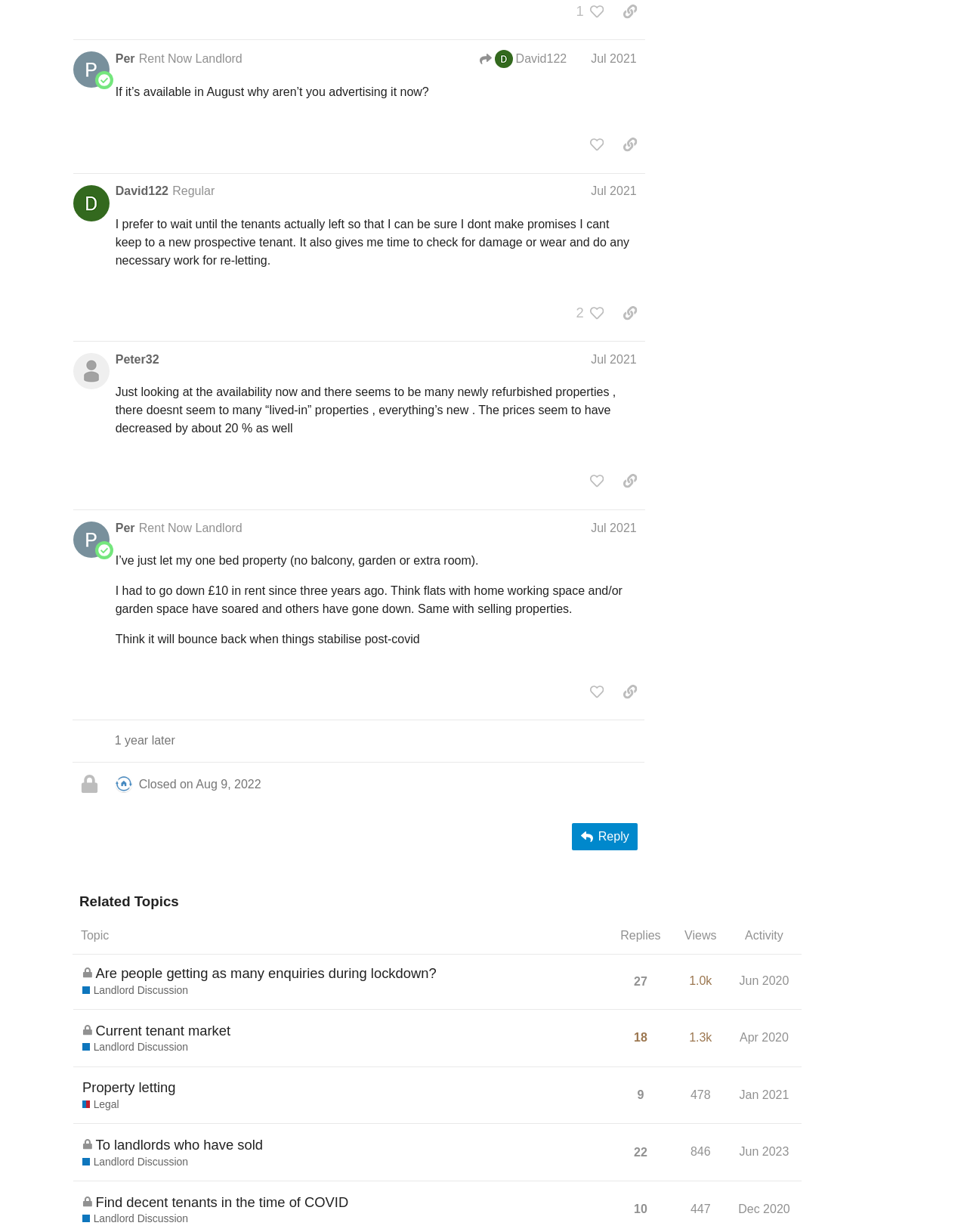Using the image as a reference, answer the following question in as much detail as possible:
How many replies does the related topic 'Are people getting as many enquiries during lockdown?' have?

I looked at the related topic 'Are people getting as many enquiries during lockdown?' and found the button with the text 'This topic has 27 replies' which indicates the number of replies.